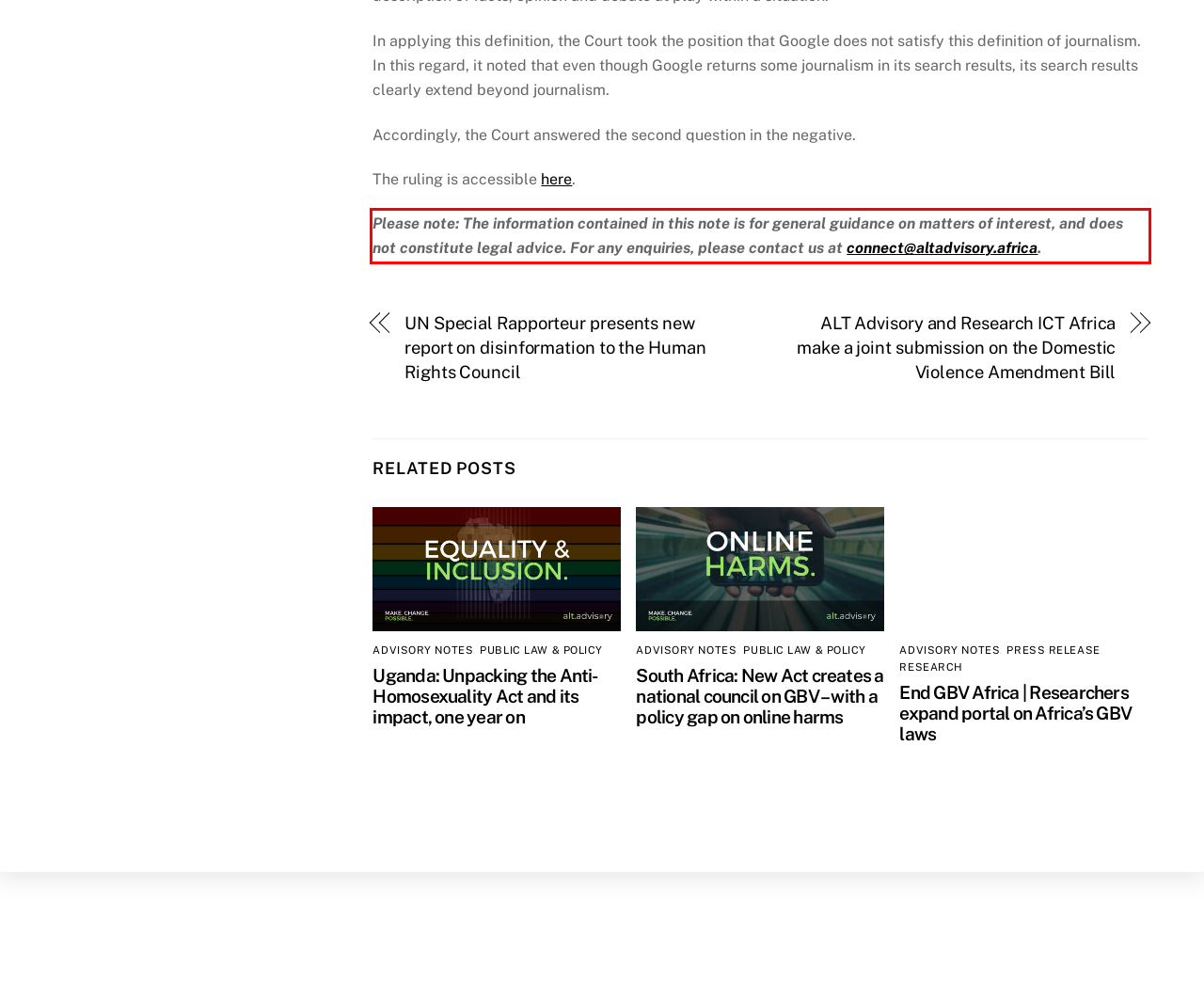Given the screenshot of a webpage, identify the red rectangle bounding box and recognize the text content inside it, generating the extracted text.

Please note: The information contained in this note is for general guidance on matters of interest, and does not constitute legal advice. For any enquiries, please contact us at connect@altadvisory.africa.